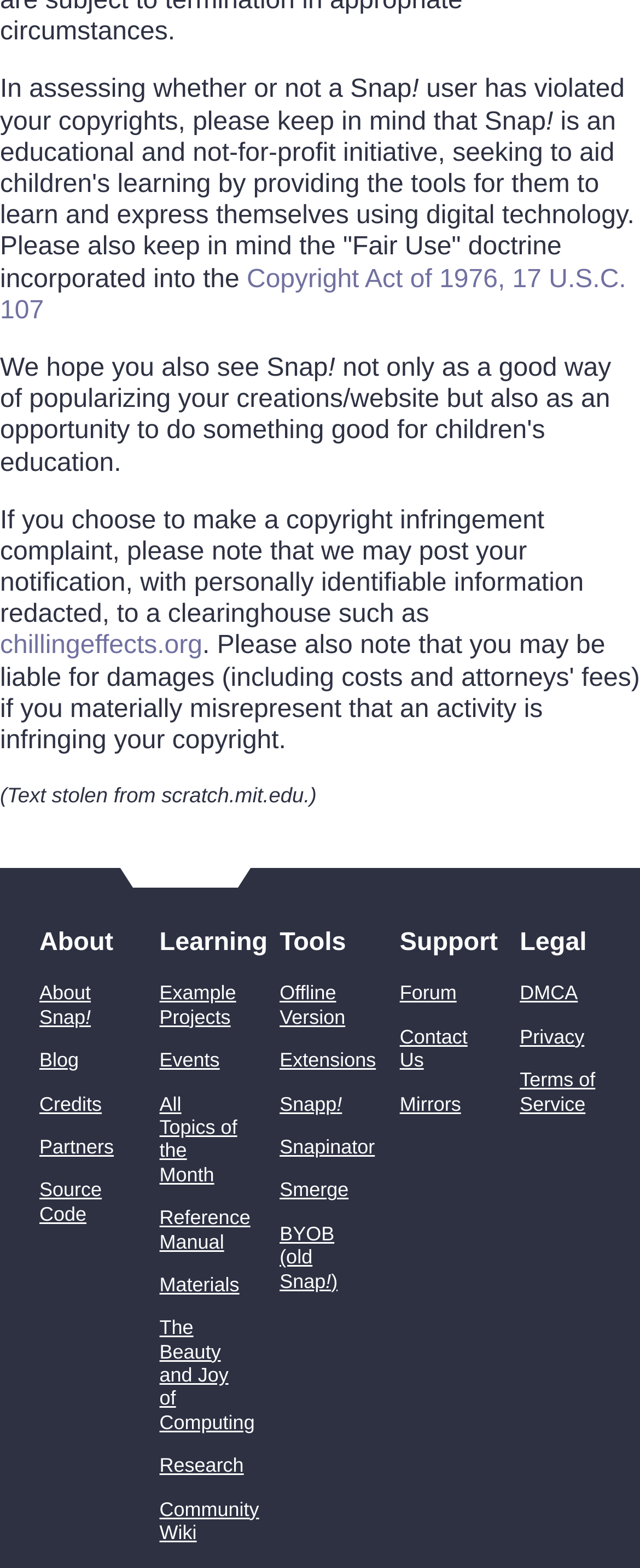Locate the bounding box coordinates of the area where you should click to accomplish the instruction: "Click About Snap!".

[0.062, 0.626, 0.142, 0.656]